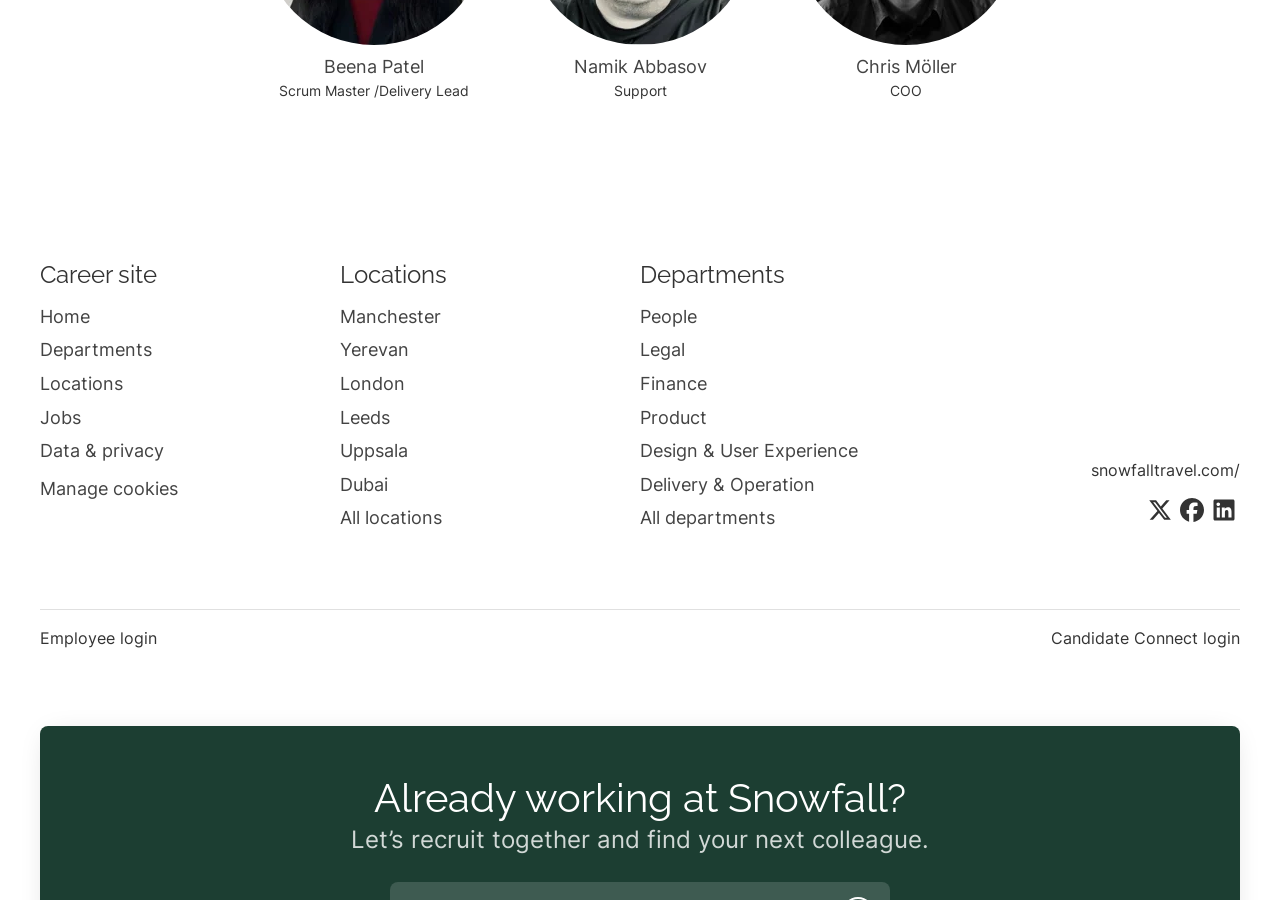How many departments are listed on the webpage?
From the image, respond with a single word or phrase.

6